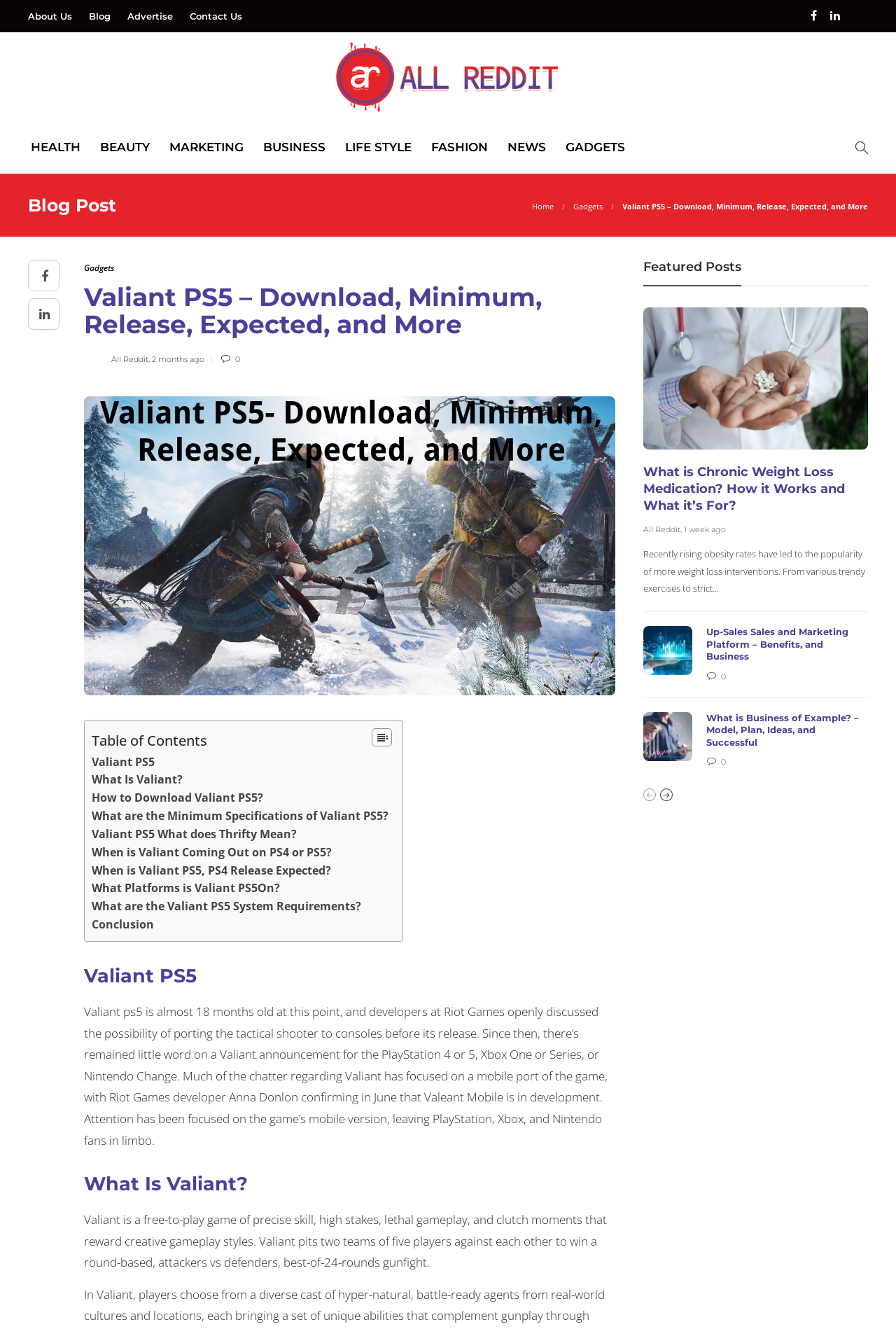Please determine the bounding box coordinates of the section I need to click to accomplish this instruction: "Click on the 'Featured Posts' heading".

[0.718, 0.195, 0.827, 0.215]